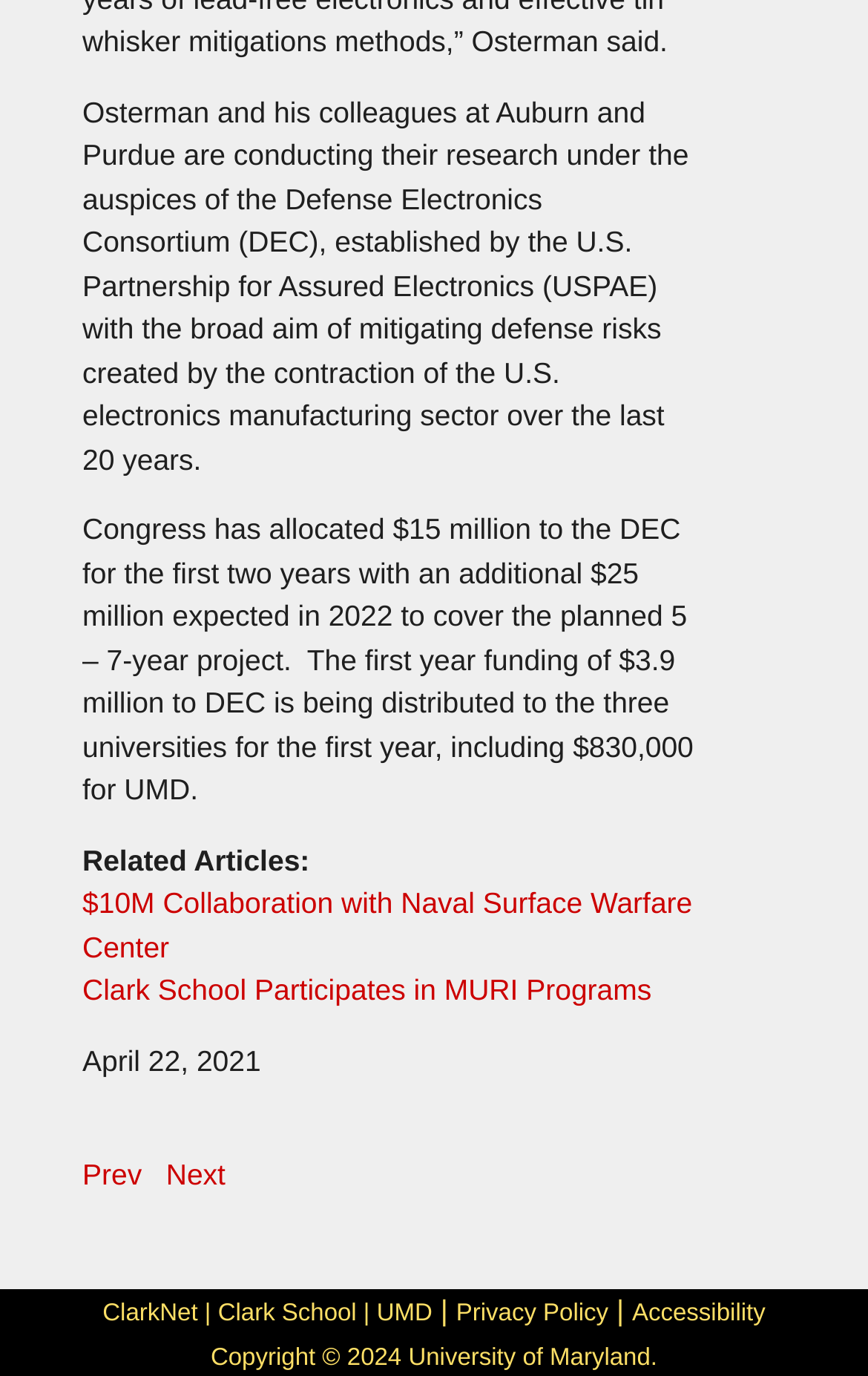How many links are there in the 'Related Articles' section?
Your answer should be a single word or phrase derived from the screenshot.

2